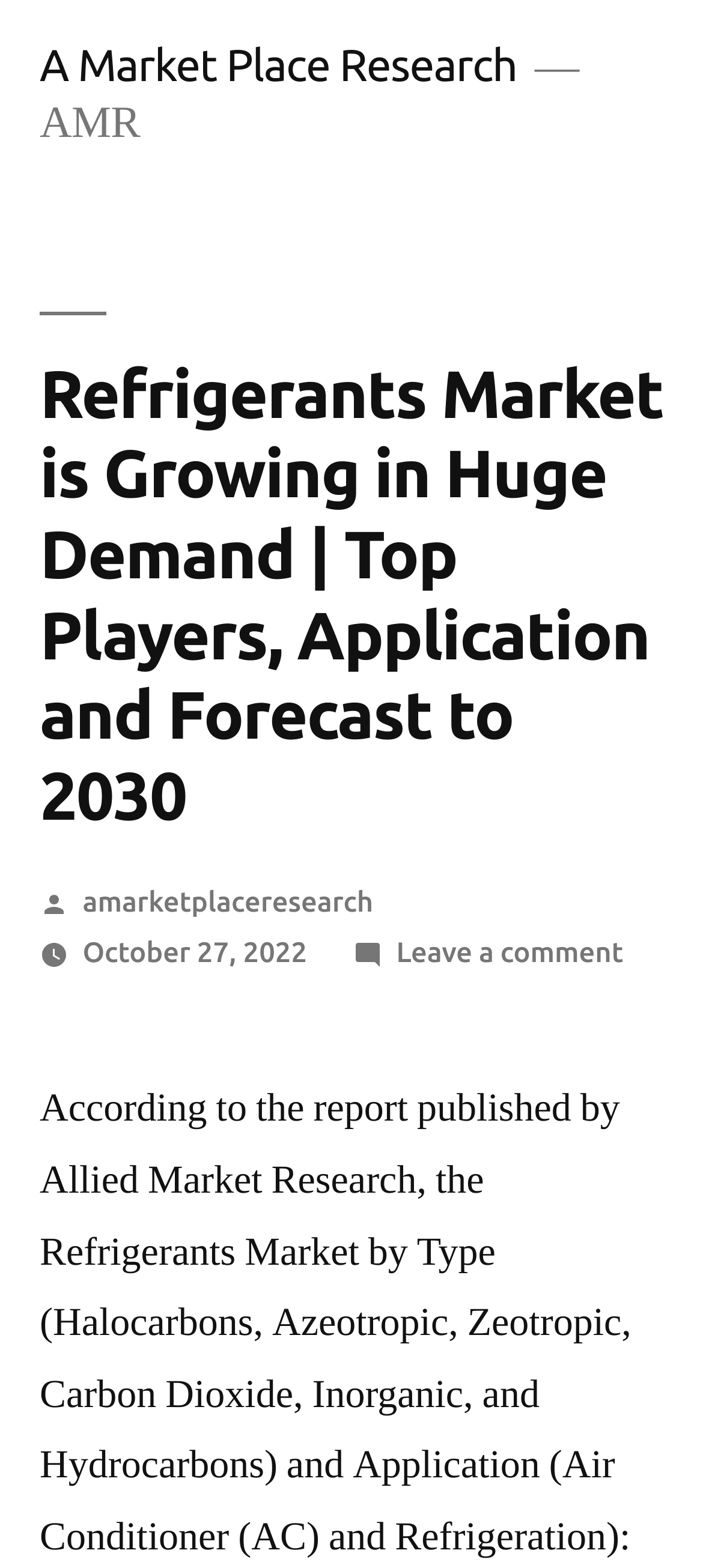Provide a single word or phrase to answer the given question: 
What is the name of the research organization?

A Market Place Research